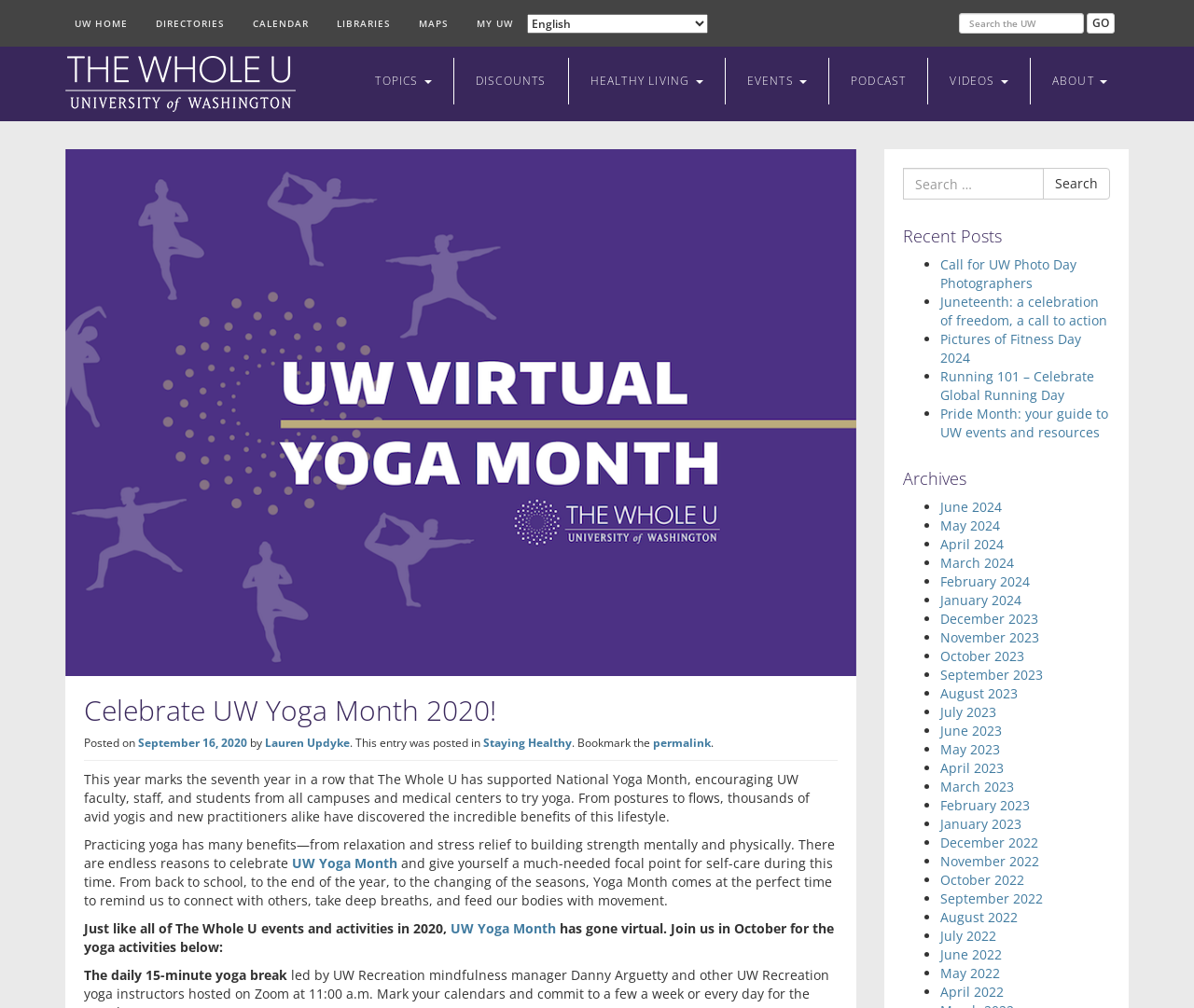What is the format of the archives section?
Please provide a comprehensive answer based on the details in the screenshot.

The archives section is organized by month, with each month featuring a link to relevant articles and content. The links are listed in a bulleted format, making it easy for users to navigate and find content from specific months.